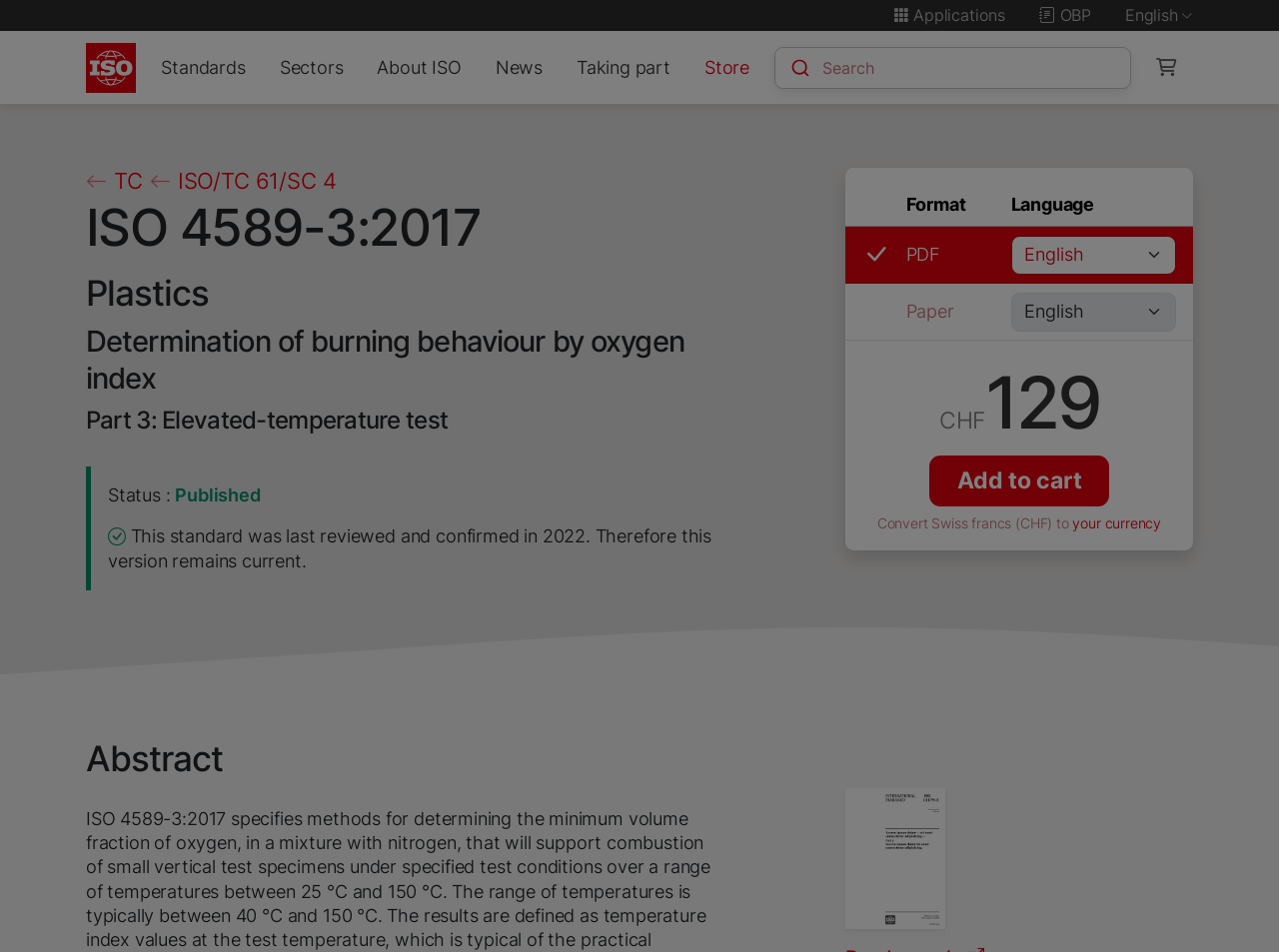Determine the bounding box coordinates of the clickable area required to perform the following instruction: "Go to the store". The coordinates should be represented as four float numbers between 0 and 1: [left, top, right, bottom].

[0.544, 0.049, 0.593, 0.093]